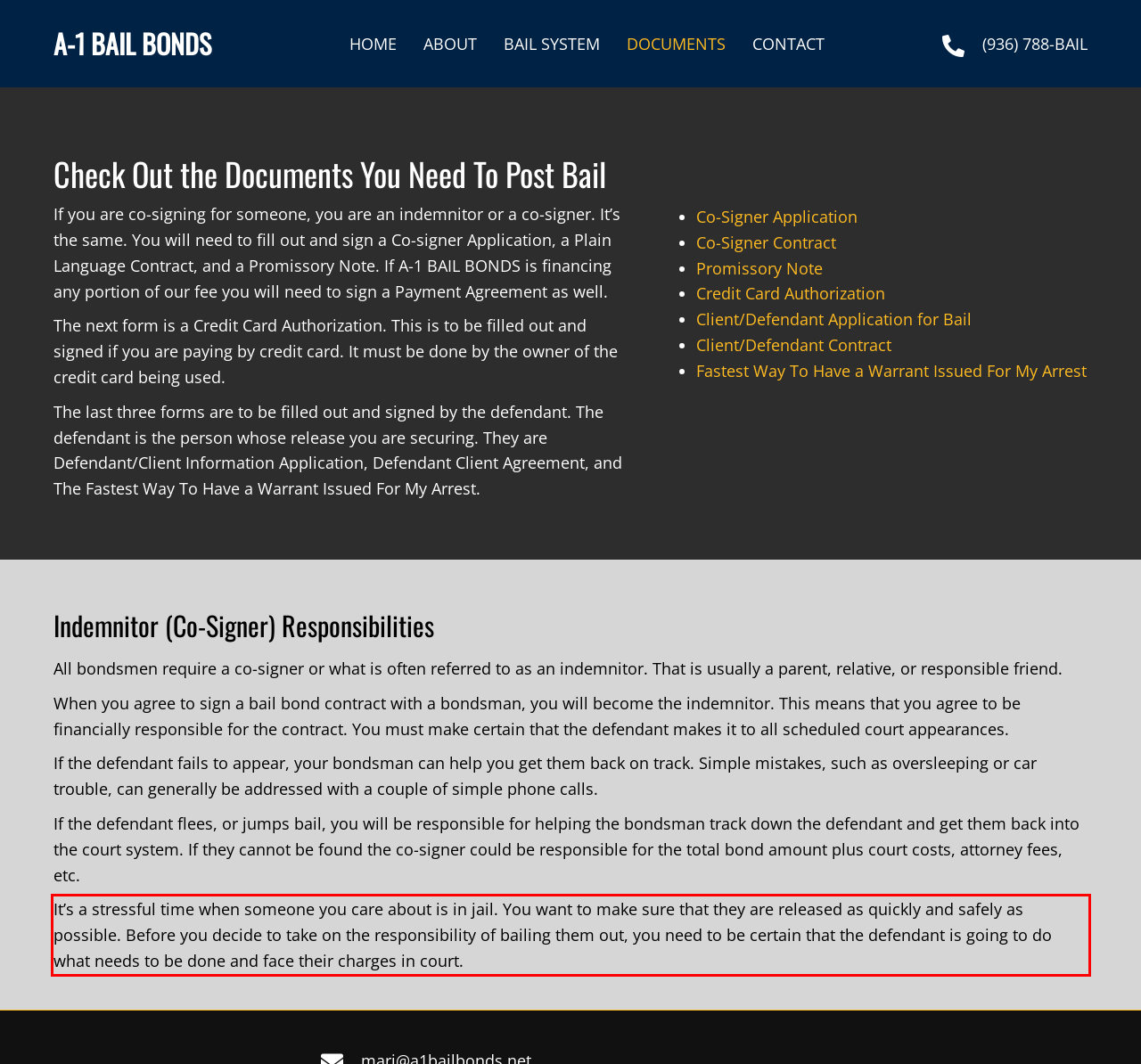Look at the webpage screenshot and recognize the text inside the red bounding box.

It’s a stressful time when someone you care about is in jail. You want to make sure that they are released as quickly and safely as possible. Before you decide to take on the responsibility of bailing them out, you need to be certain that the defendant is going to do what needs to be done and face their charges in court.